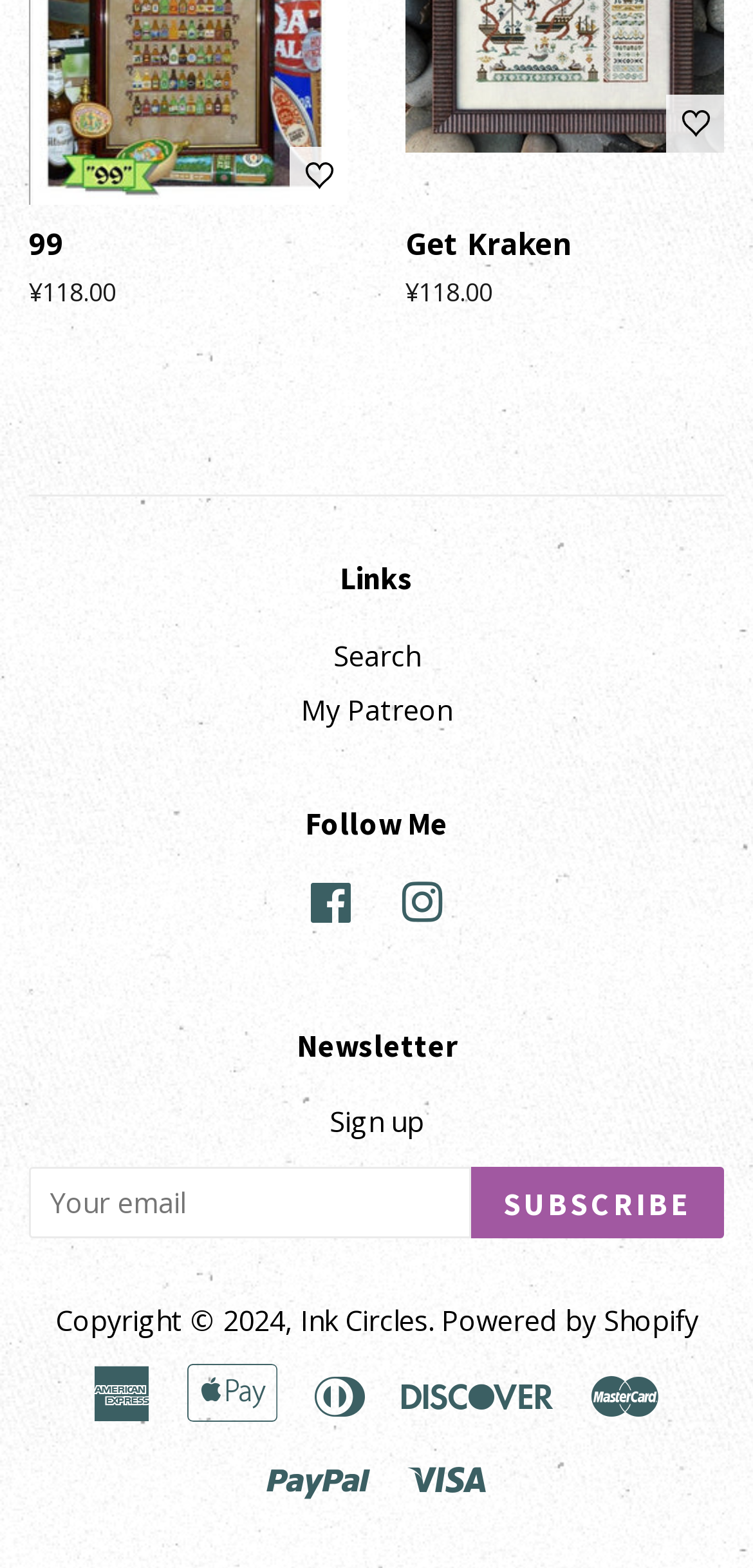Please provide a comprehensive response to the question below by analyzing the image: 
What is the price of a product?

I found two instances of product prices on the webpage, both of which are ¥118.00. One is located at [0.038, 0.175, 0.154, 0.198] and the other is at [0.538, 0.175, 0.654, 0.197].